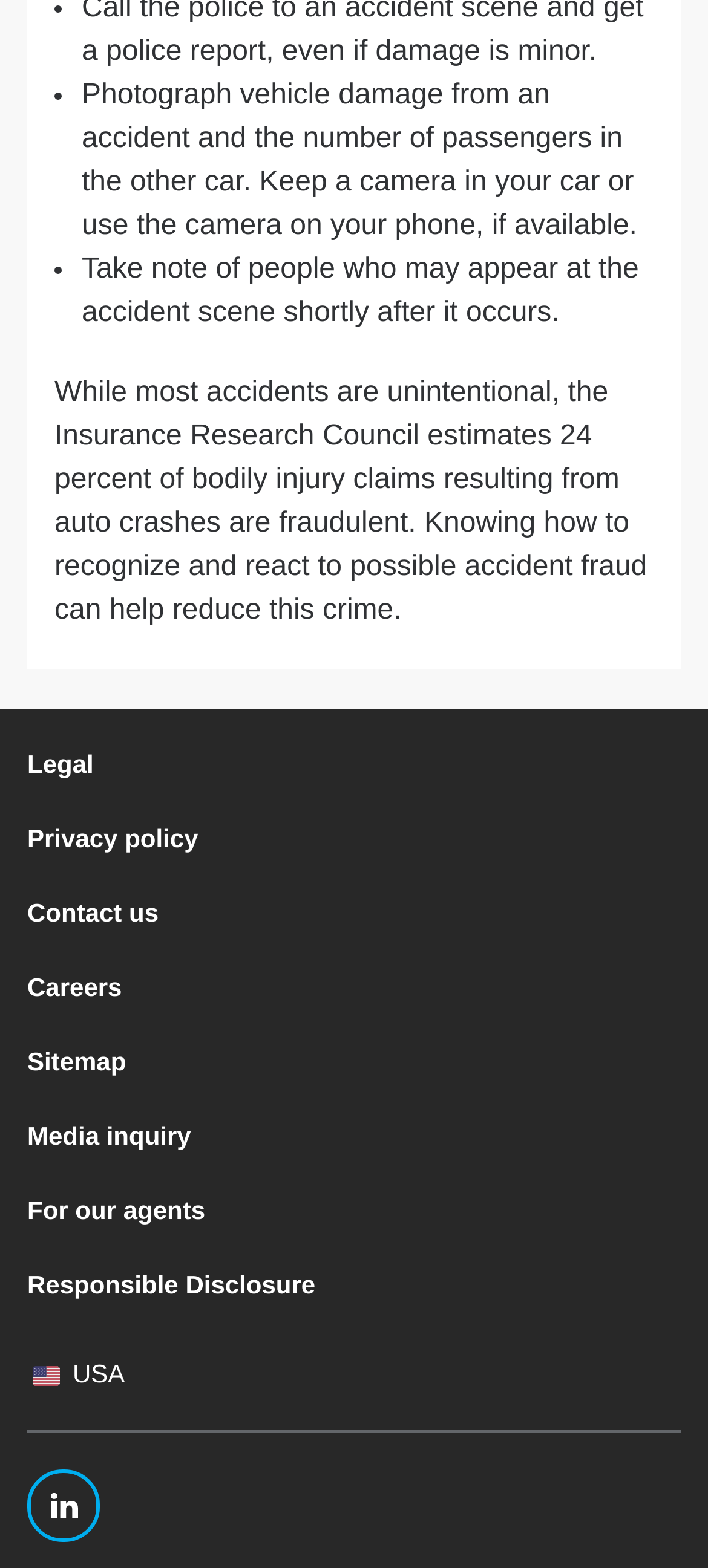Provide the bounding box coordinates for the specified HTML element described in this description: "Careers". The coordinates should be four float numbers ranging from 0 to 1, in the format [left, top, right, bottom].

[0.038, 0.62, 0.172, 0.639]